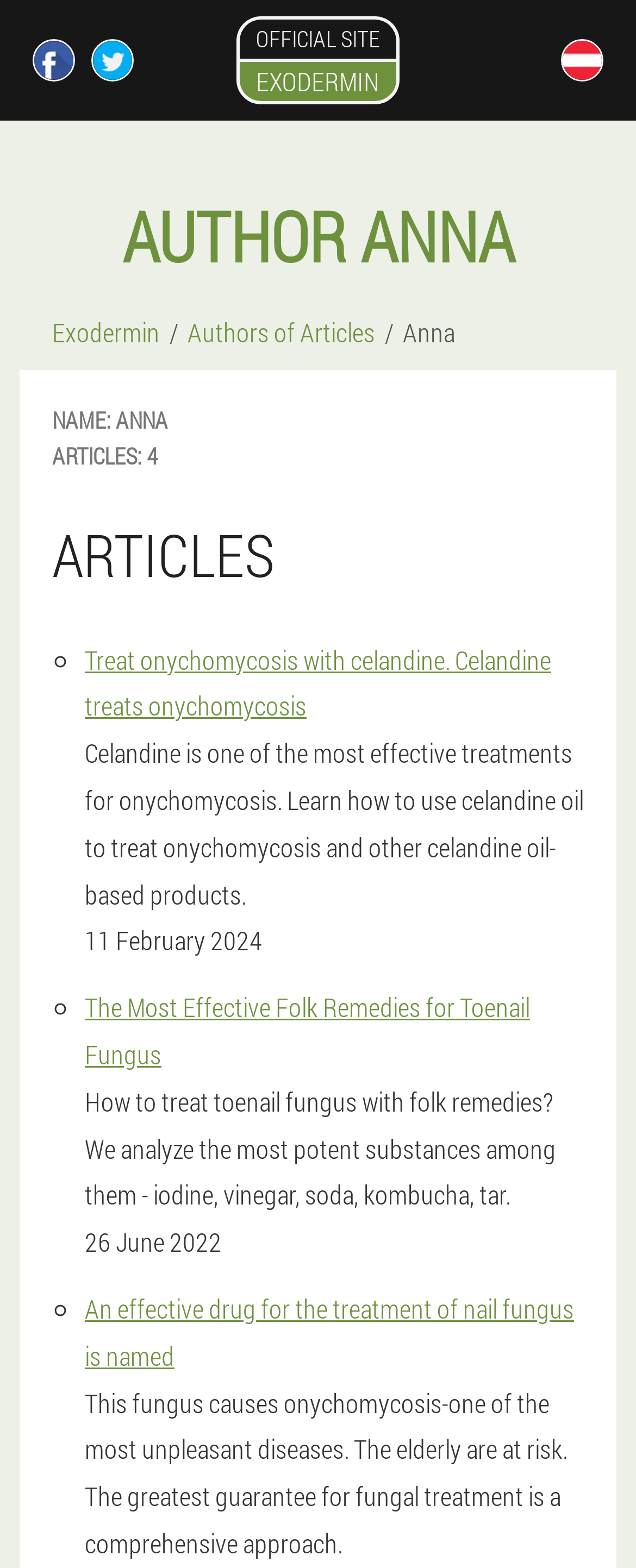Bounding box coordinates are specified in the format (top-left x, top-left y, bottom-right x, bottom-right y). All values are floating point numbers bounded between 0 and 1. Please provide the bounding box coordinate of the region this sentence describes: Austria (en)

[0.831, 0.012, 1.0, 0.064]